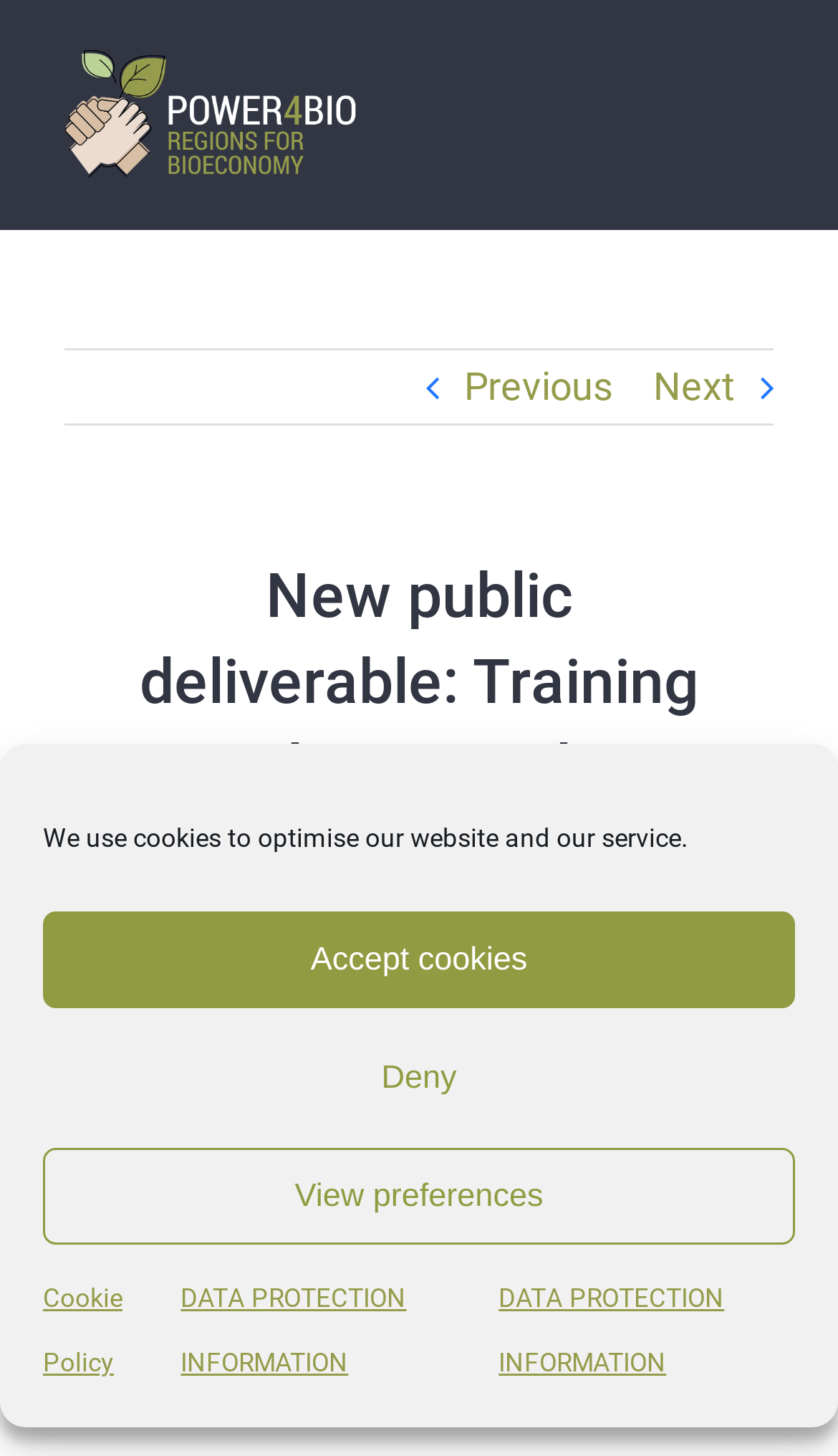Please provide a short answer using a single word or phrase for the question:
What is the purpose of the 'Accept cookies' button?

To accept cookies